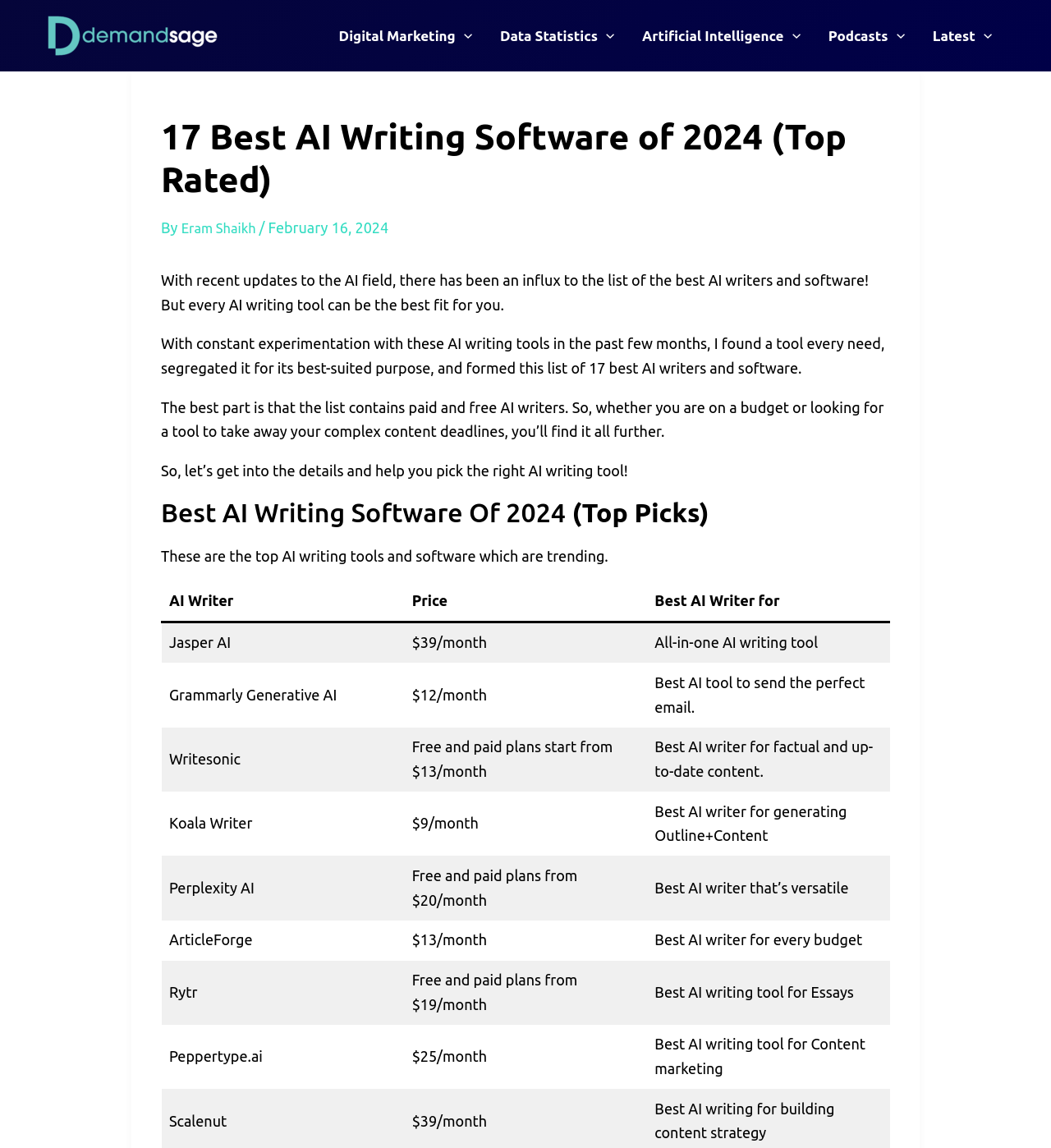Identify and provide the main heading of the webpage.

17 Best AI Writing Software of 2024 (Top Rated)